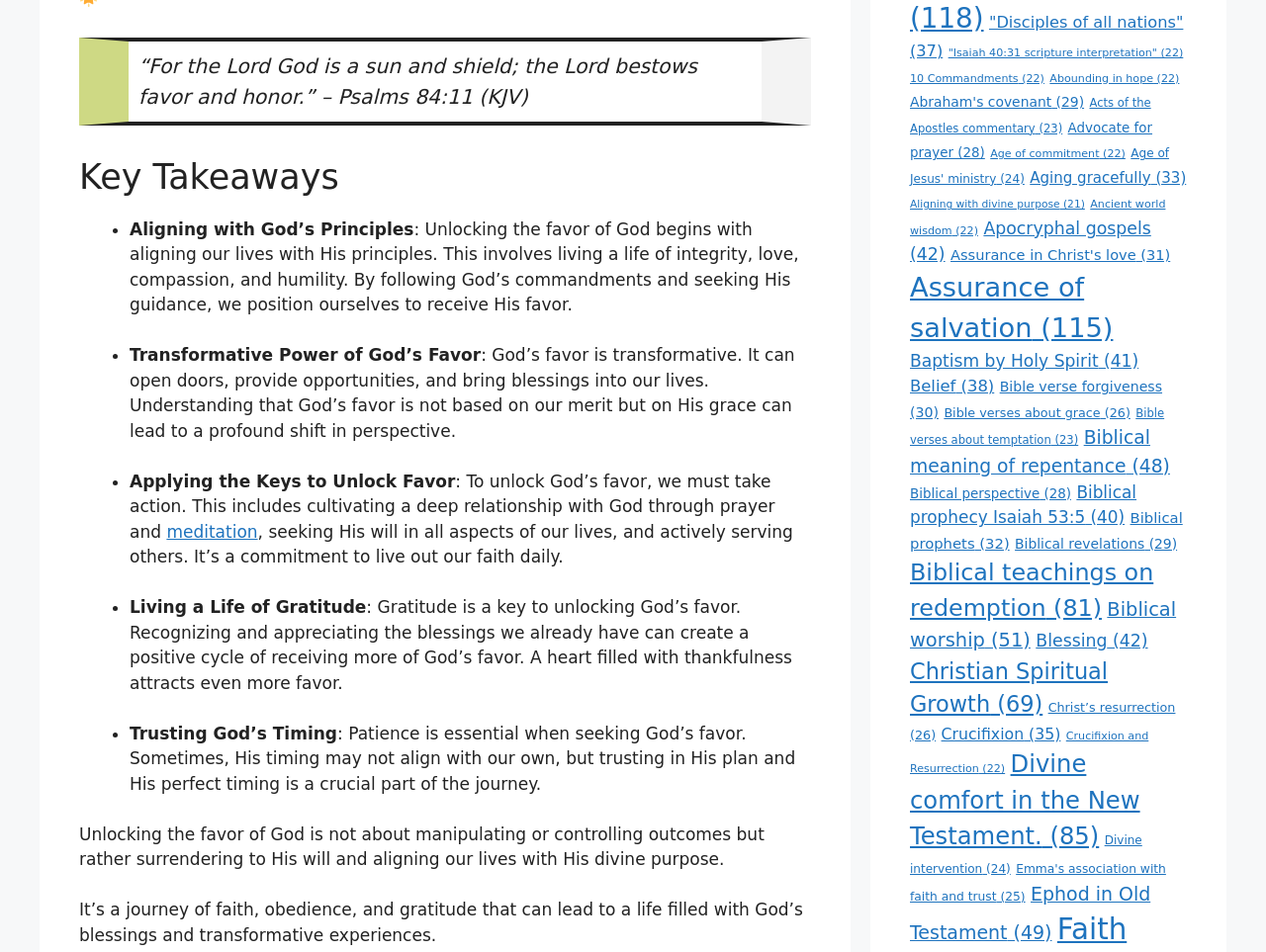Find the bounding box coordinates of the element to click in order to complete the given instruction: "Explore 'Christian Spiritual Growth'."

[0.719, 0.691, 0.875, 0.753]